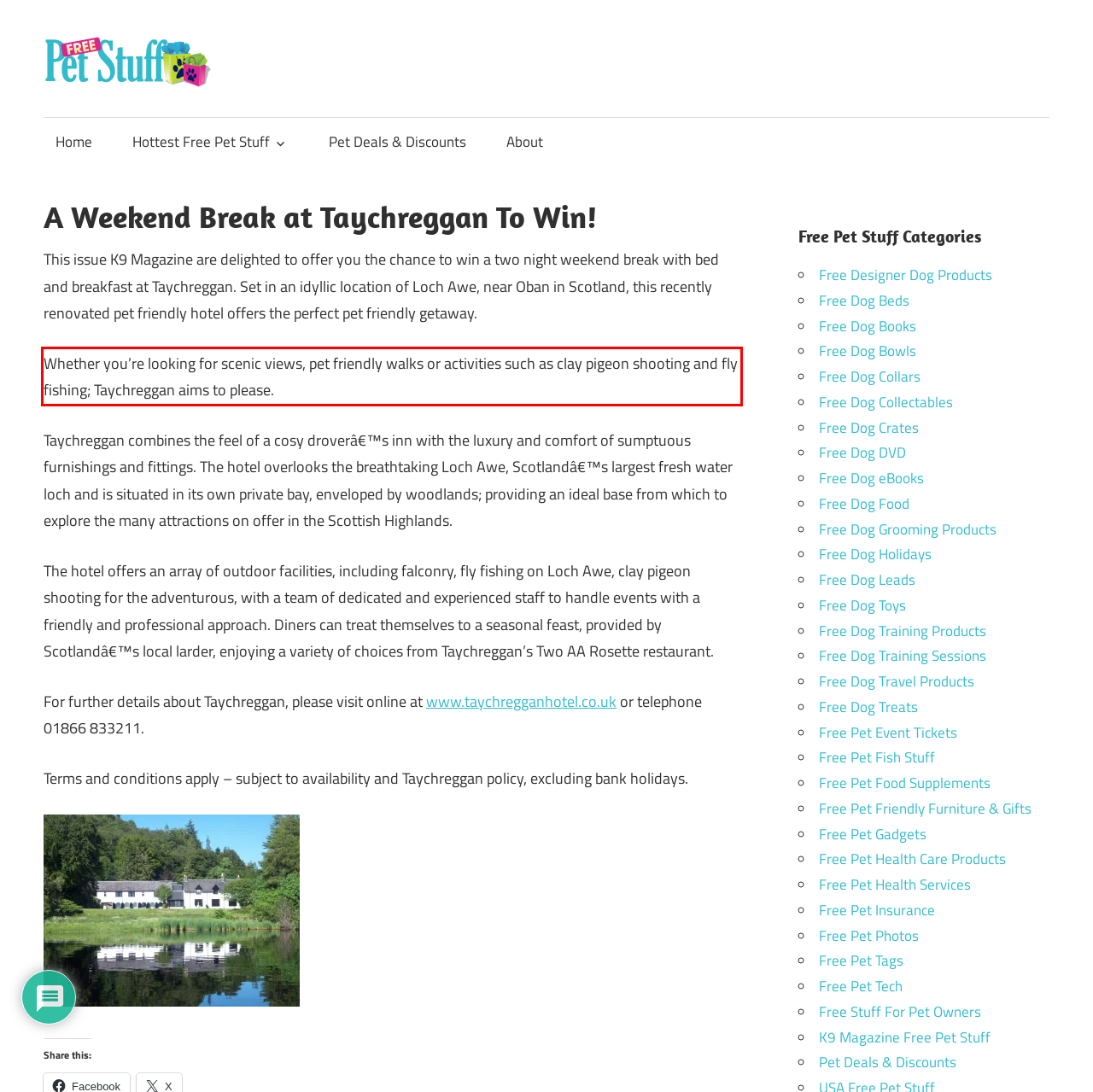You are given a screenshot of a webpage with a UI element highlighted by a red bounding box. Please perform OCR on the text content within this red bounding box.

Whether you’re looking for scenic views, pet friendly walks or activities such as clay pigeon shooting and fly fishing; Taychreggan aims to please.